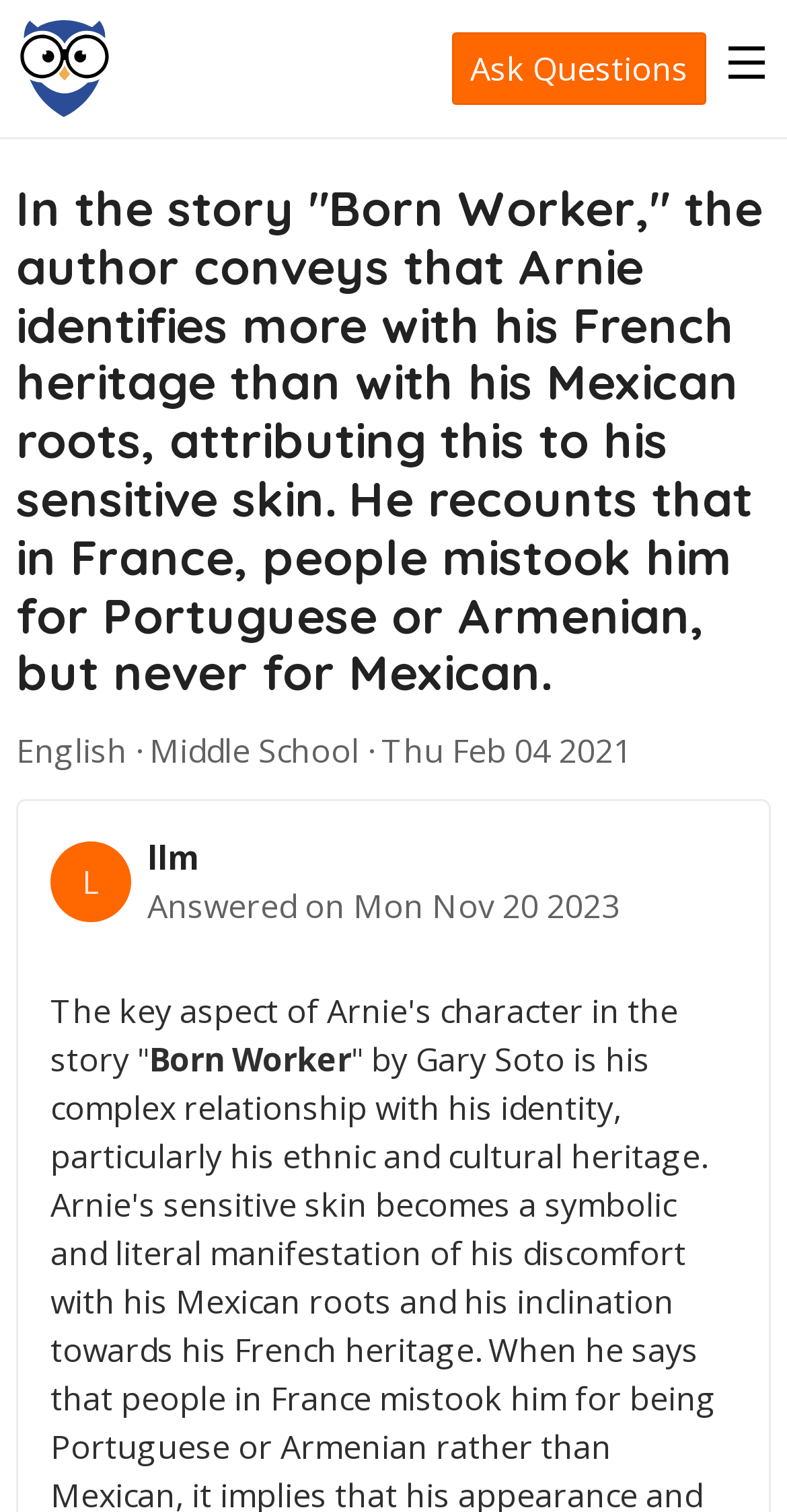Provide a one-word or brief phrase answer to the question:
What is the date of the answer?

Mon Nov 20 2023